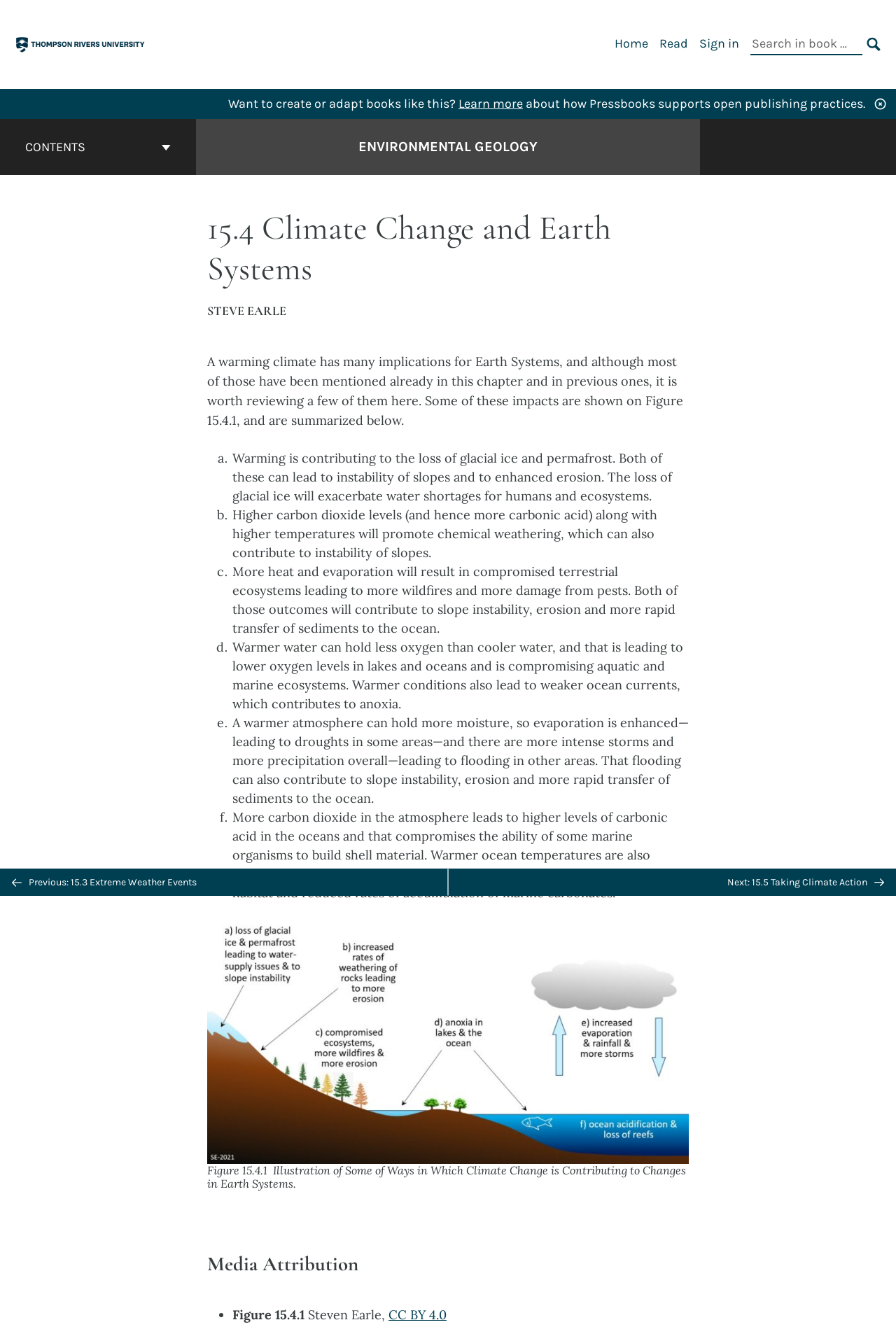Please specify the bounding box coordinates of the clickable section necessary to execute the following command: "View Figure 15.4.1".

[0.231, 0.69, 0.769, 0.897]